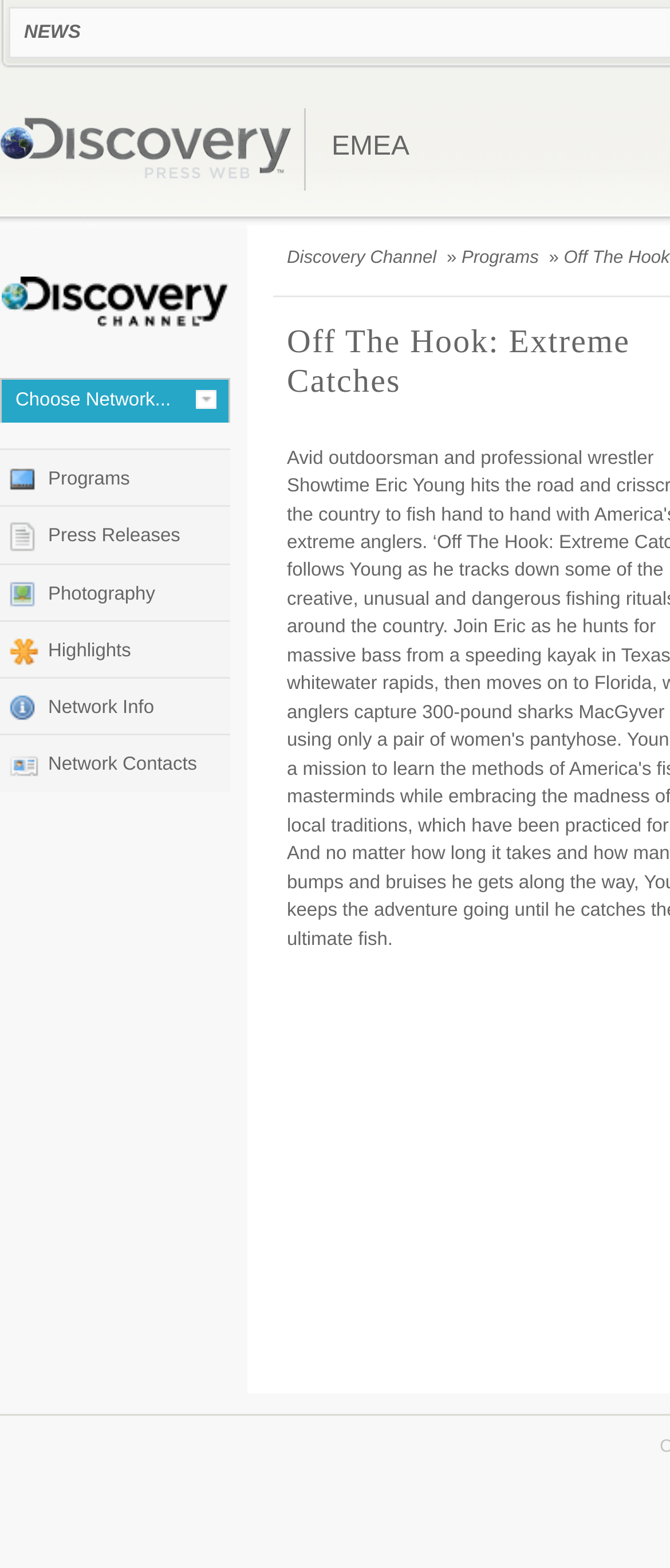What is the text above 'Choose Network...'?
Answer the question using a single word or phrase, according to the image.

Discovery Channel